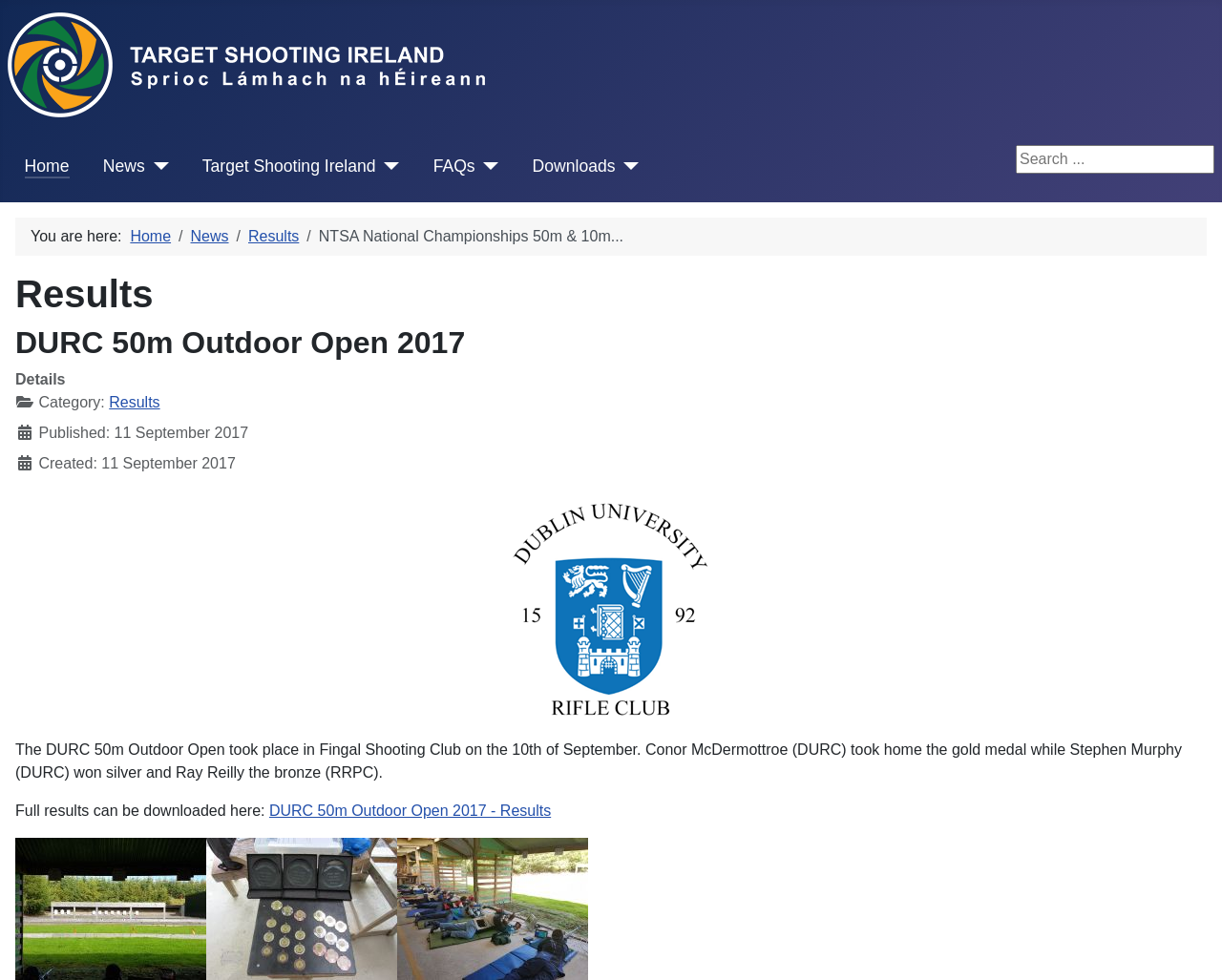Based on the element description, predict the bounding box coordinates (top-left x, top-left y, bottom-right x, bottom-right y) for the UI element in the screenshot: Home

[0.02, 0.157, 0.057, 0.182]